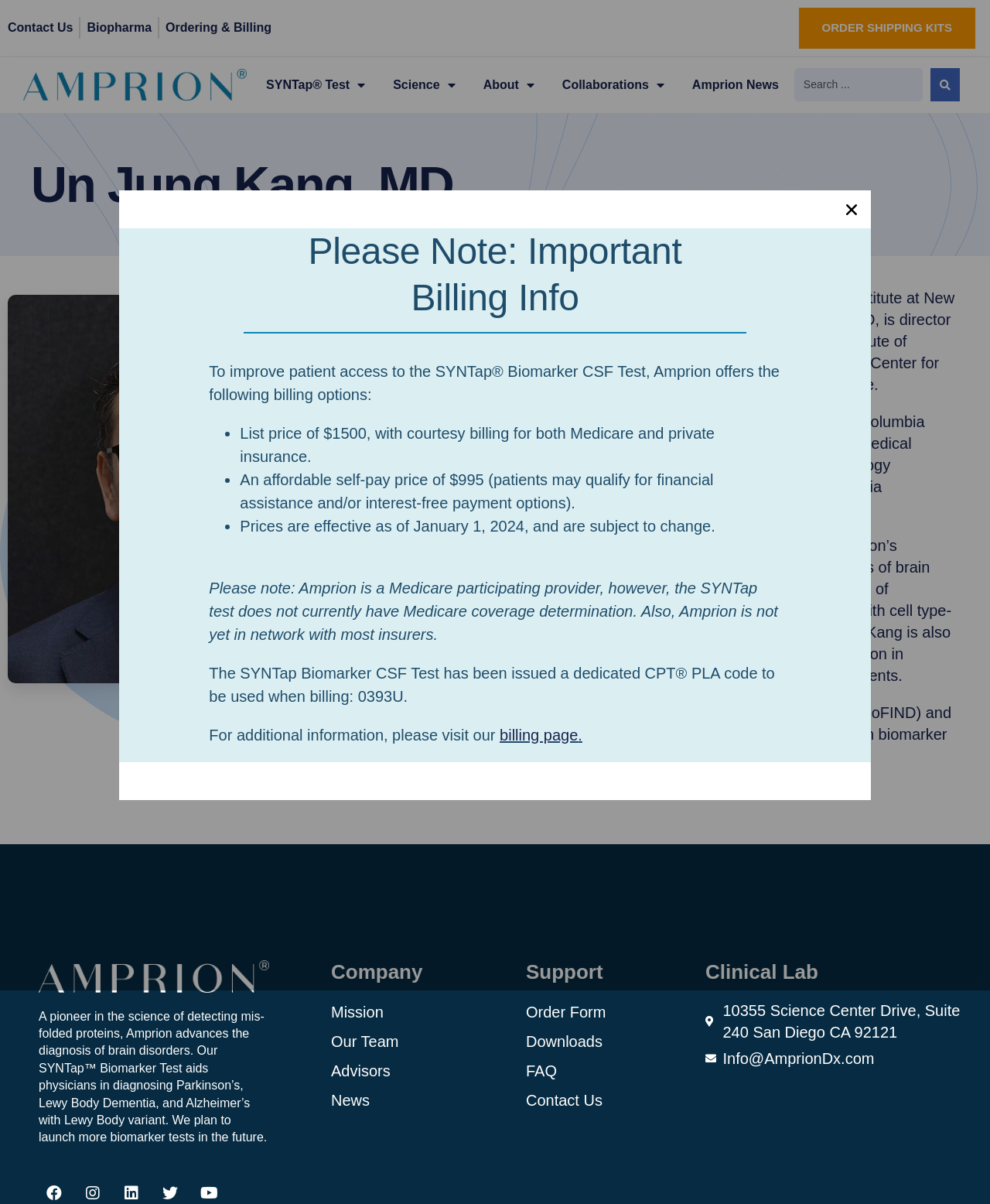Highlight the bounding box coordinates of the element you need to click to perform the following instruction: "Click on Contact Us."

[0.008, 0.014, 0.074, 0.032]